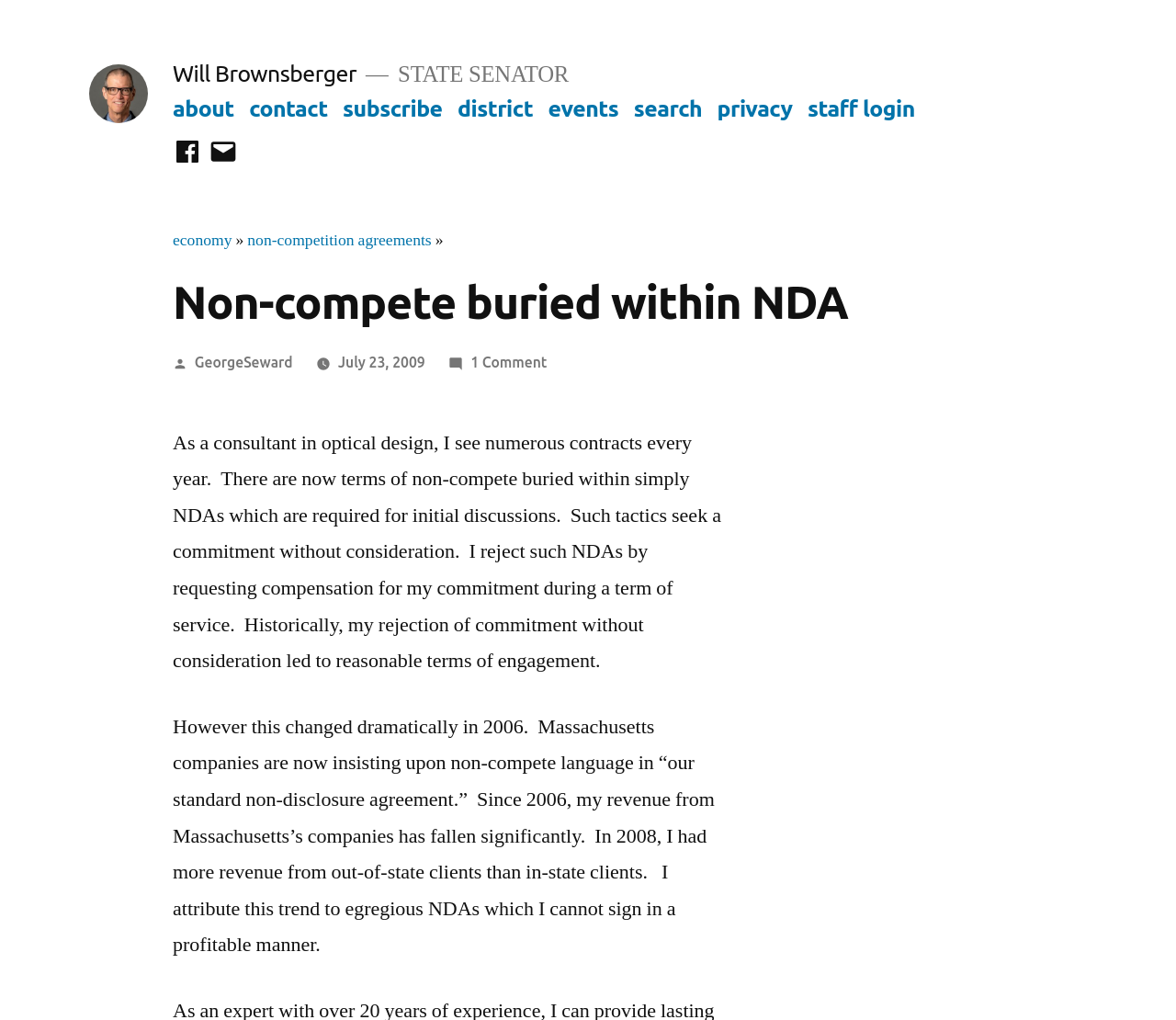Determine the bounding box coordinates of the section to be clicked to follow the instruction: "Click on the link to Will Brownsberger's homepage". The coordinates should be given as four float numbers between 0 and 1, formatted as [left, top, right, bottom].

[0.075, 0.063, 0.125, 0.121]